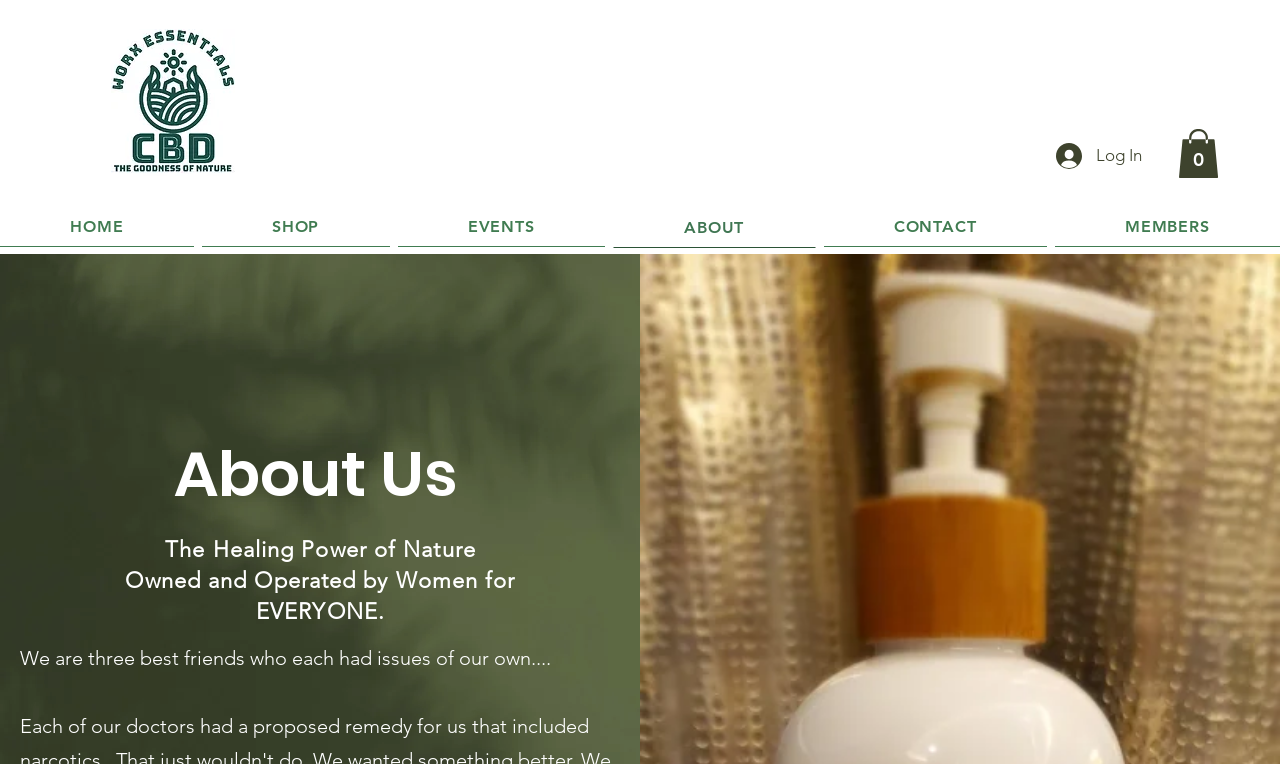Predict the bounding box coordinates of the UI element that matches this description: "CONTACT". The coordinates should be in the format [left, top, right, bottom] with each value between 0 and 1.

[0.643, 0.271, 0.818, 0.323]